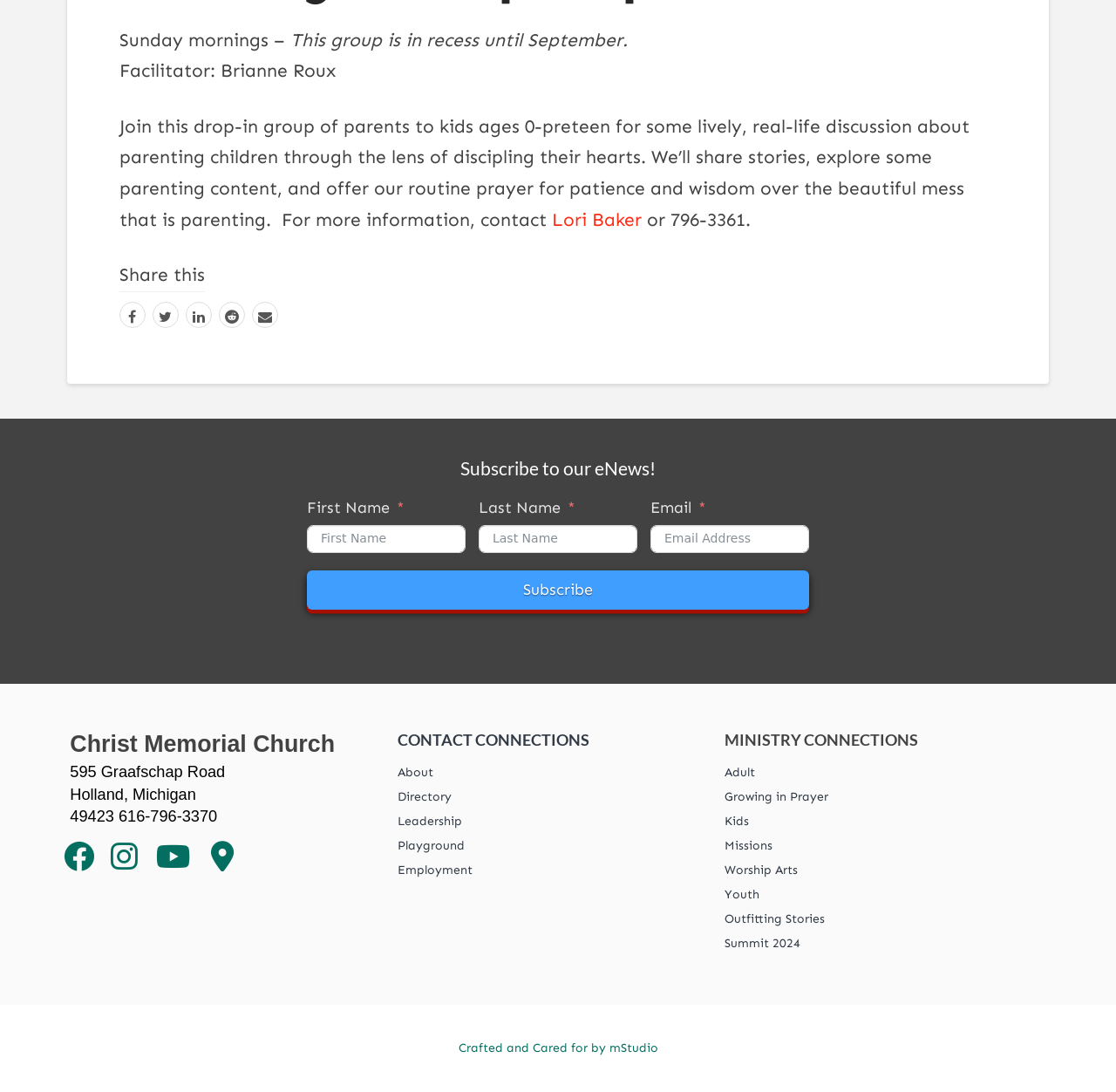Identify the bounding box coordinates for the UI element described as follows: Worship Arts. Use the format (top-left x, top-left y, bottom-right x, bottom-right y) and ensure all values are floating point numbers between 0 and 1.

[0.649, 0.786, 0.937, 0.808]